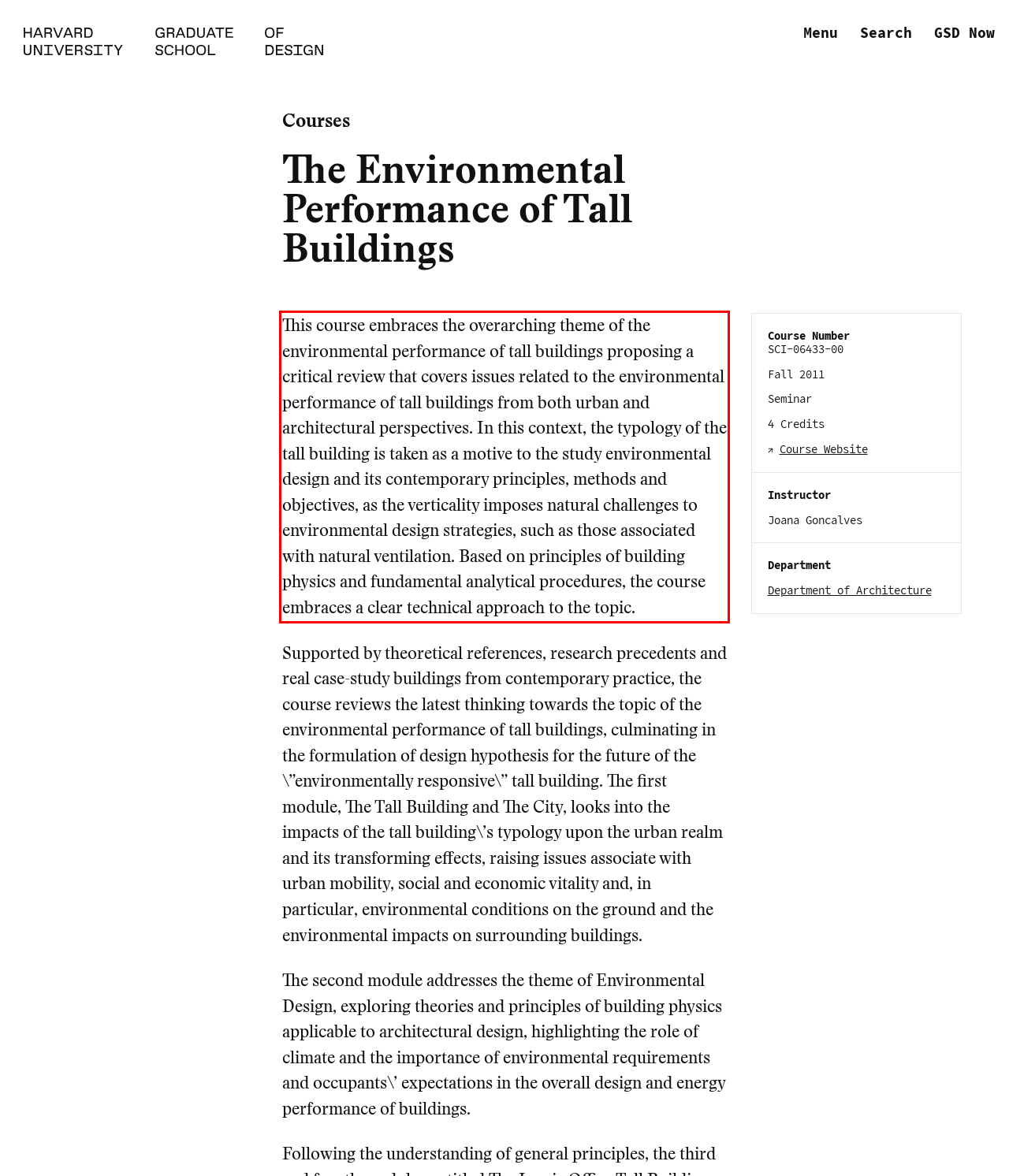You are provided with a webpage screenshot that includes a red rectangle bounding box. Extract the text content from within the bounding box using OCR.

This course embraces the overarching theme of the environmental performance of tall buildings proposing a critical review that covers issues related to the environmental performance of tall buildings from both urban and architectural perspectives. In this context, the typology of the tall building is taken as a motive to the study environmental design and its contemporary principles, methods and objectives, as the verticality imposes natural challenges to environmental design strategies, such as those associated with natural ventilation. Based on principles of building physics and fundamental analytical procedures, the course embraces a clear technical approach to the topic.